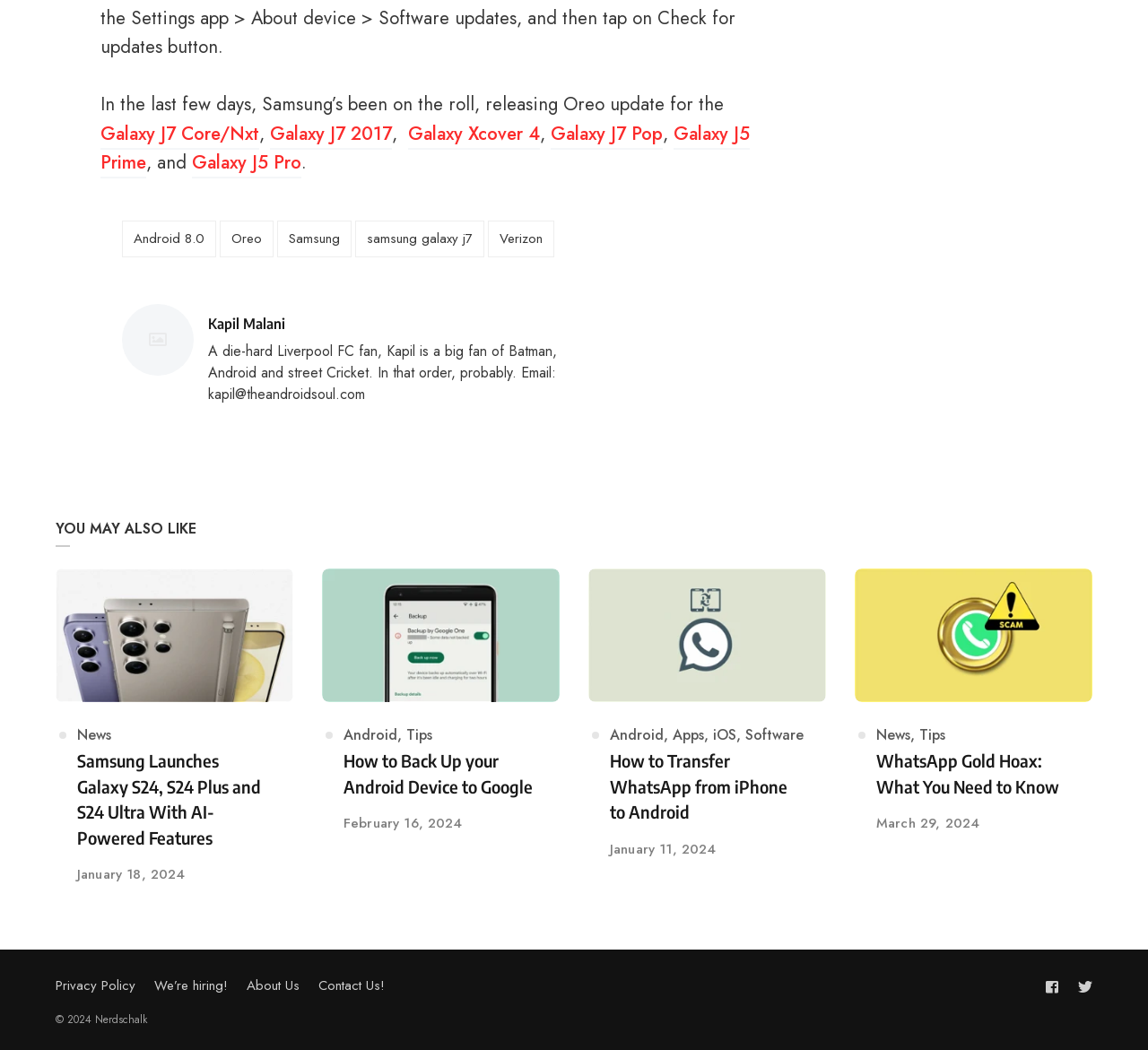Please answer the following question using a single word or phrase: 
What is the category of the article 'How to Back Up your Android Device to Google'?

Android, Tips